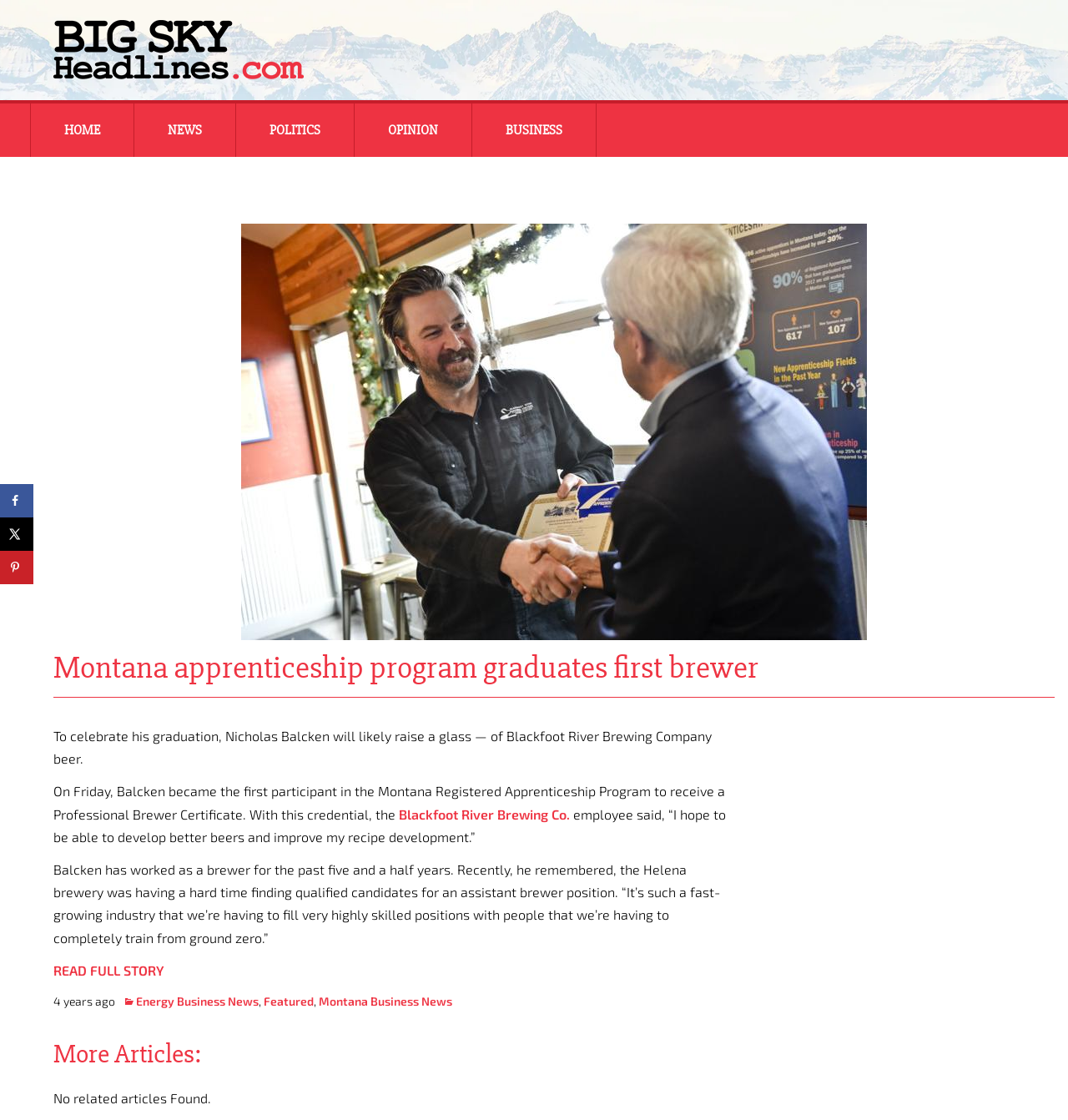Identify the bounding box coordinates of the clickable region necessary to fulfill the following instruction: "Read the full story". The bounding box coordinates should be four float numbers between 0 and 1, i.e., [left, top, right, bottom].

[0.05, 0.859, 0.154, 0.873]